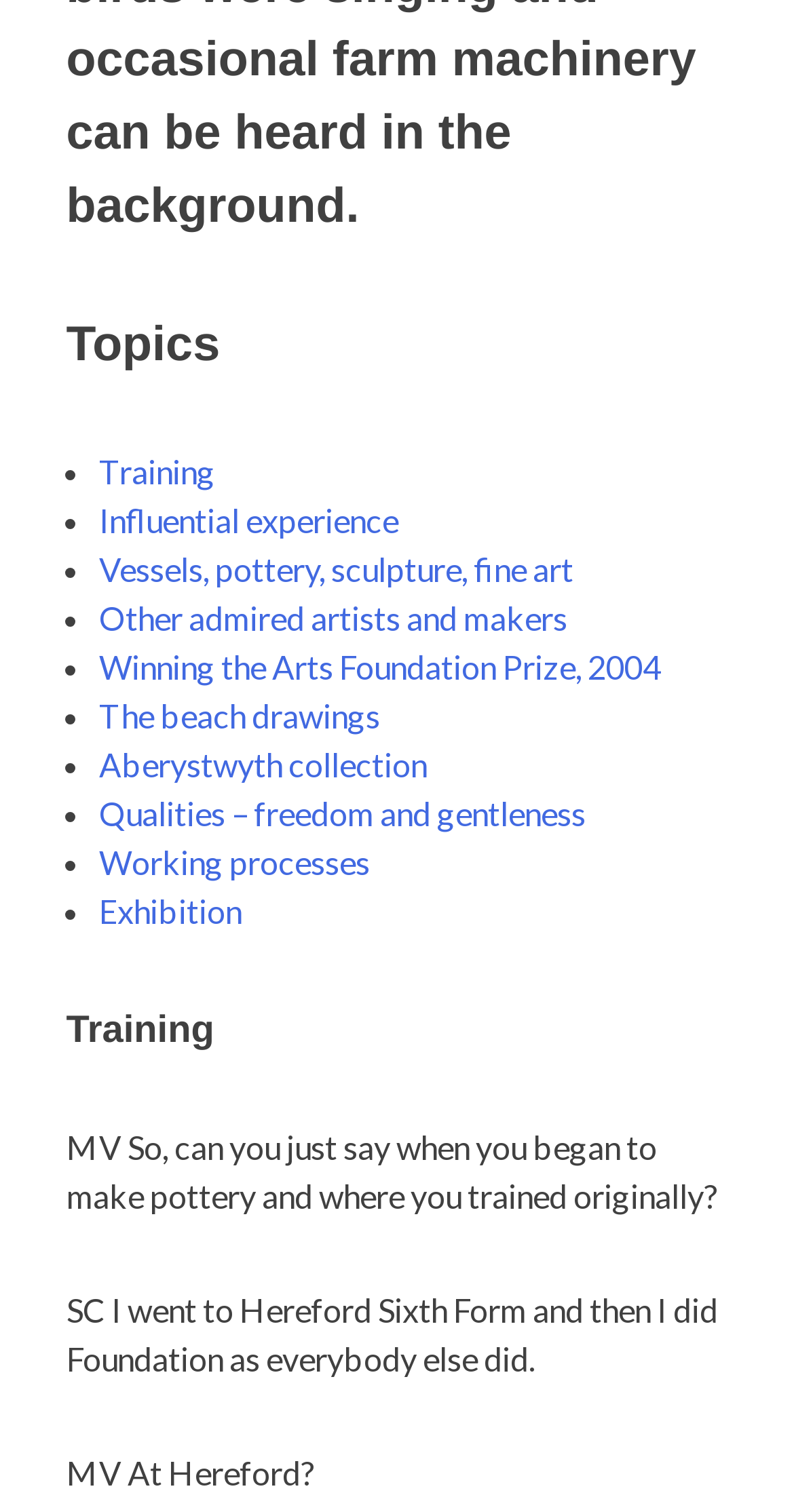Determine the bounding box for the described HTML element: "The beach drawings". Ensure the coordinates are four float numbers between 0 and 1 in the format [left, top, right, bottom].

[0.124, 0.46, 0.478, 0.486]